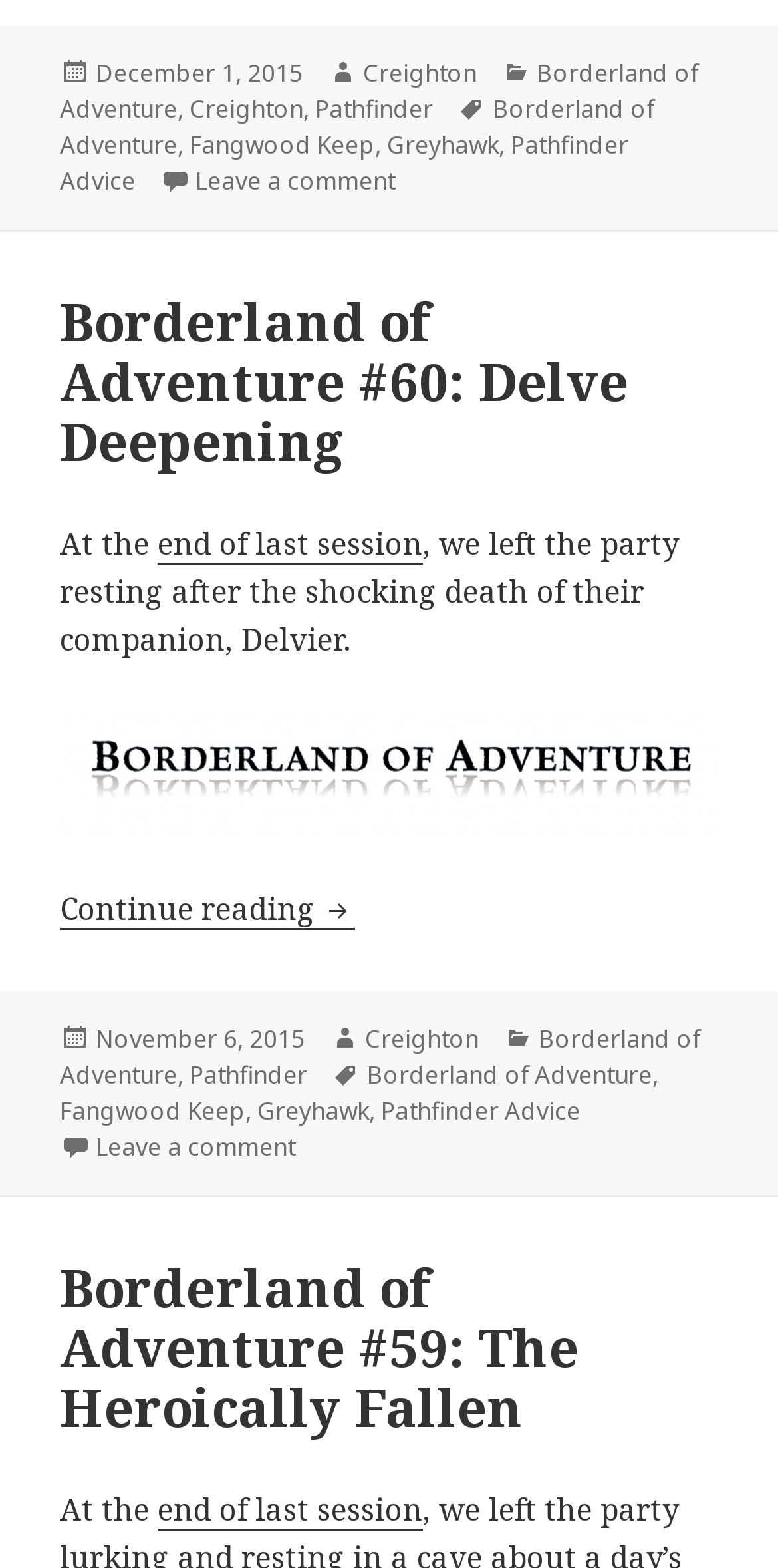Determine the bounding box coordinates of the clickable element necessary to fulfill the instruction: "Click on the link to read Borderland of Adventure #61: Above a Roiling Sea". Provide the coordinates as four float numbers within the 0 to 1 range, i.e., [left, top, right, bottom].

[0.251, 0.104, 0.508, 0.127]